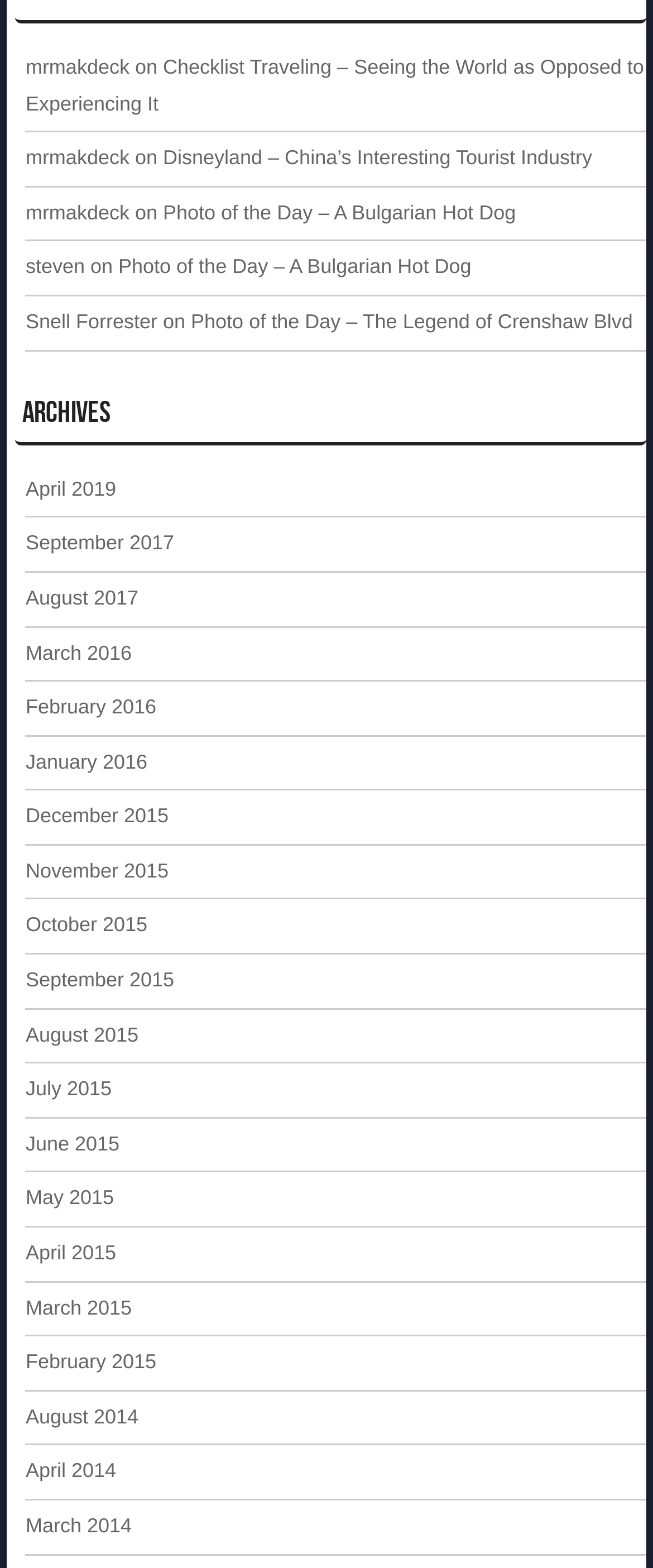Please determine the bounding box coordinates for the UI element described as: "mrmakdeck".

[0.039, 0.035, 0.198, 0.05]